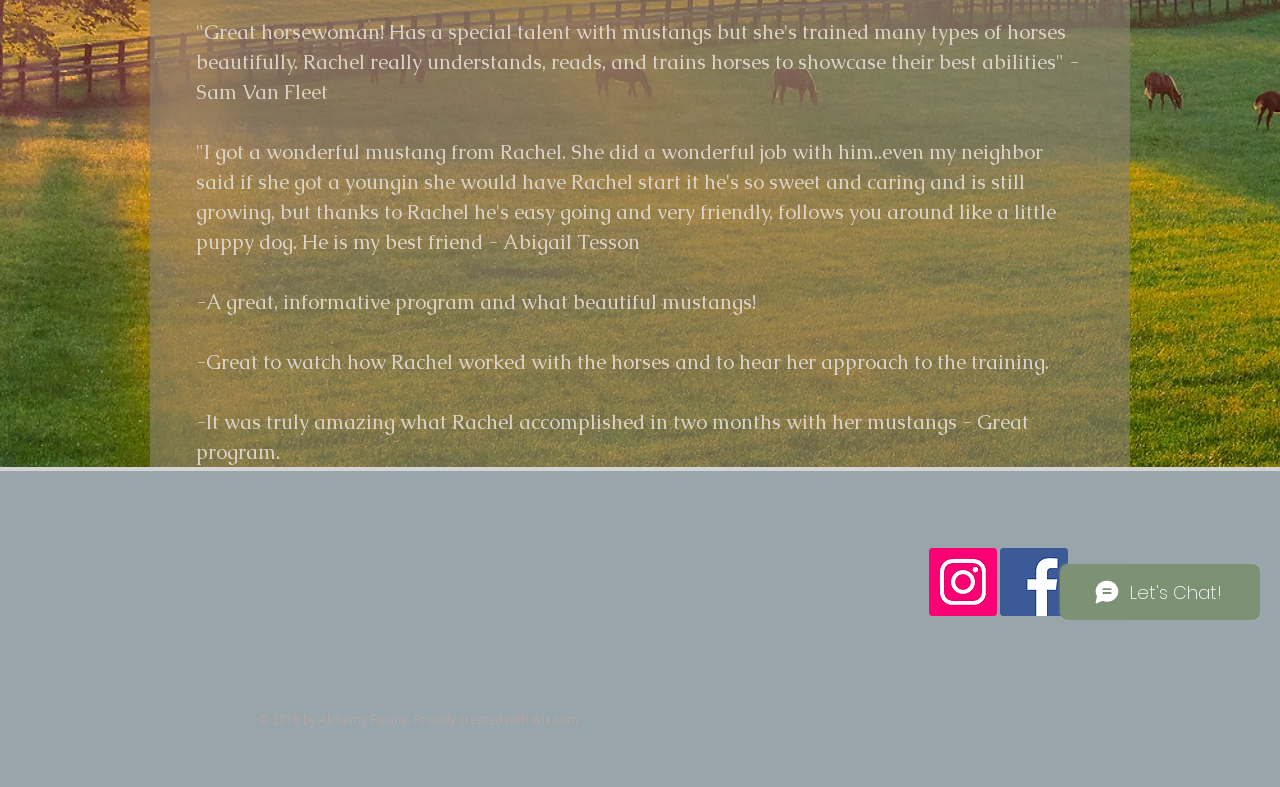Provide the bounding box coordinates of the HTML element described by the text: "aria-label="Facebook Social Icon"". The coordinates should be in the format [left, top, right, bottom] with values between 0 and 1.

[0.781, 0.696, 0.834, 0.783]